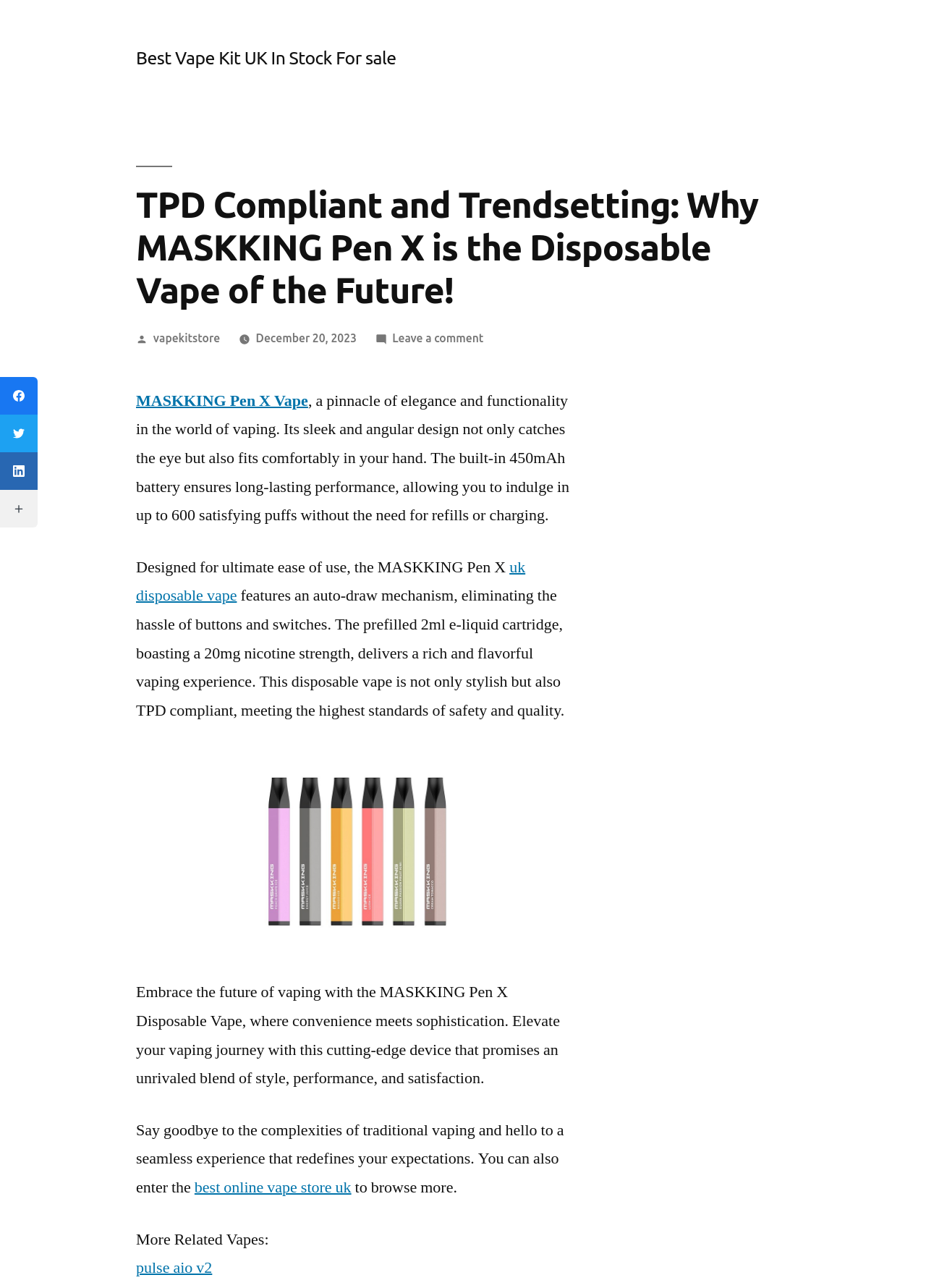Give a short answer to this question using one word or a phrase:
What is the purpose of the auto-draw mechanism?

Eliminating the hassle of buttons and switches